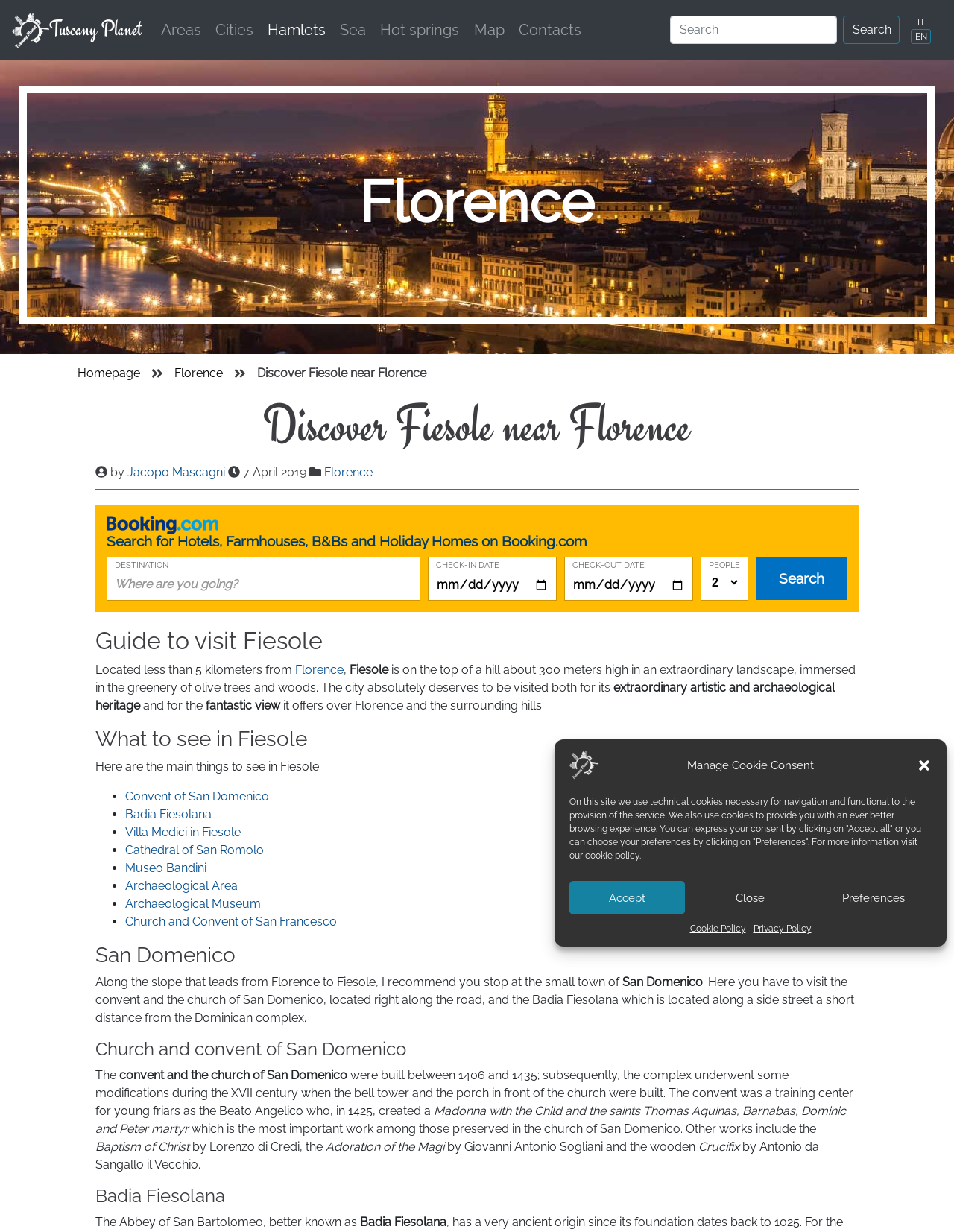Create a detailed narrative of the webpage’s visual and textual elements.

The webpage is about discovering Fiesole, a city near Florence, Italy. At the top, there is a navigation menu with buttons for "Areas", "Cities", "Hamlets", "Sea", and "Hot springs", as well as links to "Map" and "Contacts". Below this, there is a search bar with a textbox and a search button.

On the left side, there is a section with links to "Homepage", "Florence", and a strong heading "Discover Fiesole near Florence" with a subheading "by Jacopo Mascagni" and a date "7 April 2019". Below this, there is an image of Booking.com and a search form for hotels, farmhouses, B&Bs, and holiday homes.

The main content of the page is divided into two sections. The first section is a guide to visiting Fiesole, which describes the city's location and its artistic and archaeological heritage. The second section lists the main things to see in Fiesole, including the Convent of San Domenico and Badia Fiesolana.

Throughout the page, there are several images, including a logo of Tuscany Planet at the top and an image of a hill with olive trees and woods. There are also several buttons and links, including a cookie consent dialog at the top right corner.